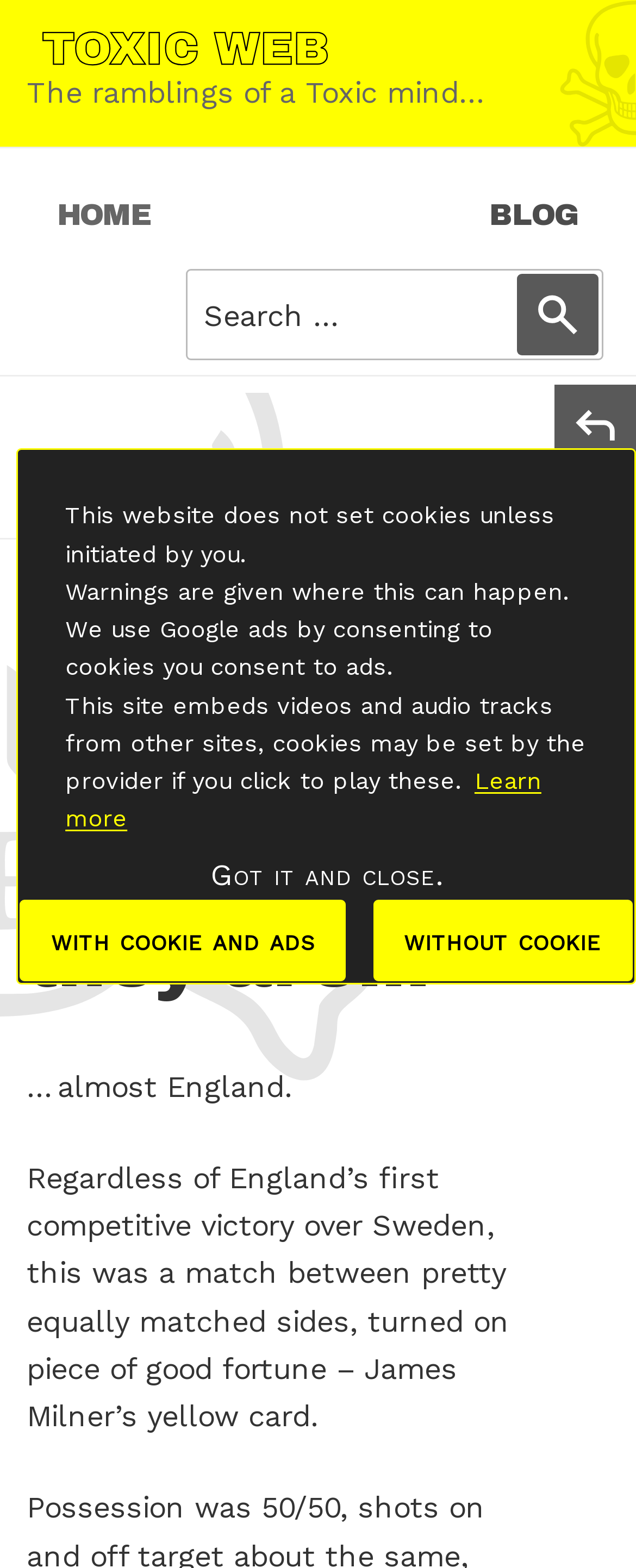Identify the bounding box coordinates of the area that should be clicked in order to complete the given instruction: "Click on the 'HOME' link". The bounding box coordinates should be four float numbers between 0 and 1, i.e., [left, top, right, bottom].

[0.051, 0.104, 0.277, 0.172]